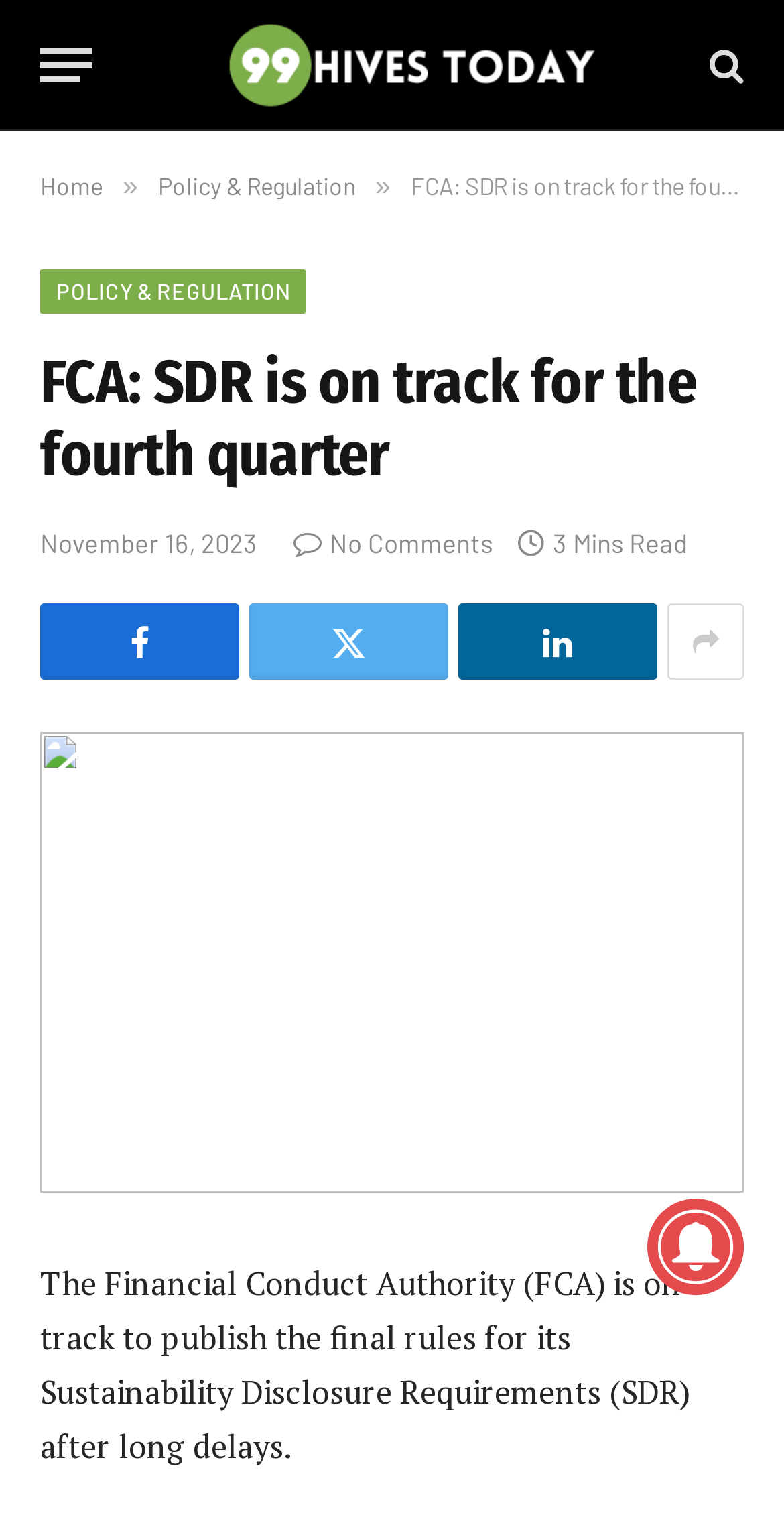What is the name of the authority mentioned in the article?
Refer to the image and provide a detailed answer to the question.

The article mentions the Financial Conduct Authority (FCA) as the authority that is on track to publish the final rules for its Sustainability Disclosure Requirements (SDR) after long delays.